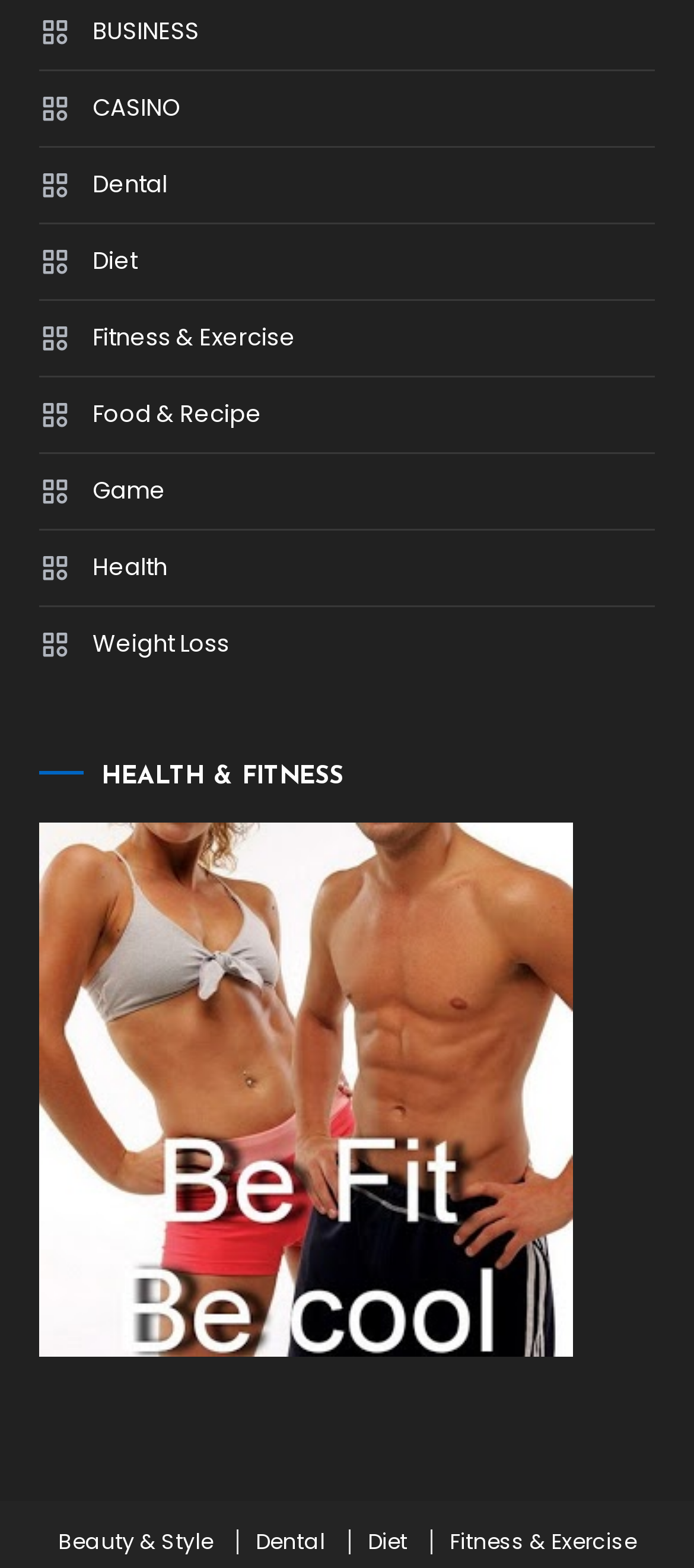How many categories are listed under HEALTH & FITNESS?
Using the information presented in the image, please offer a detailed response to the question.

By examining the links under the 'HEALTH & FITNESS' heading, I count 8 categories: BUSINESS, CASINO, Dental, Diet, Fitness & Exercise, Food & Recipe, Game, and Health.